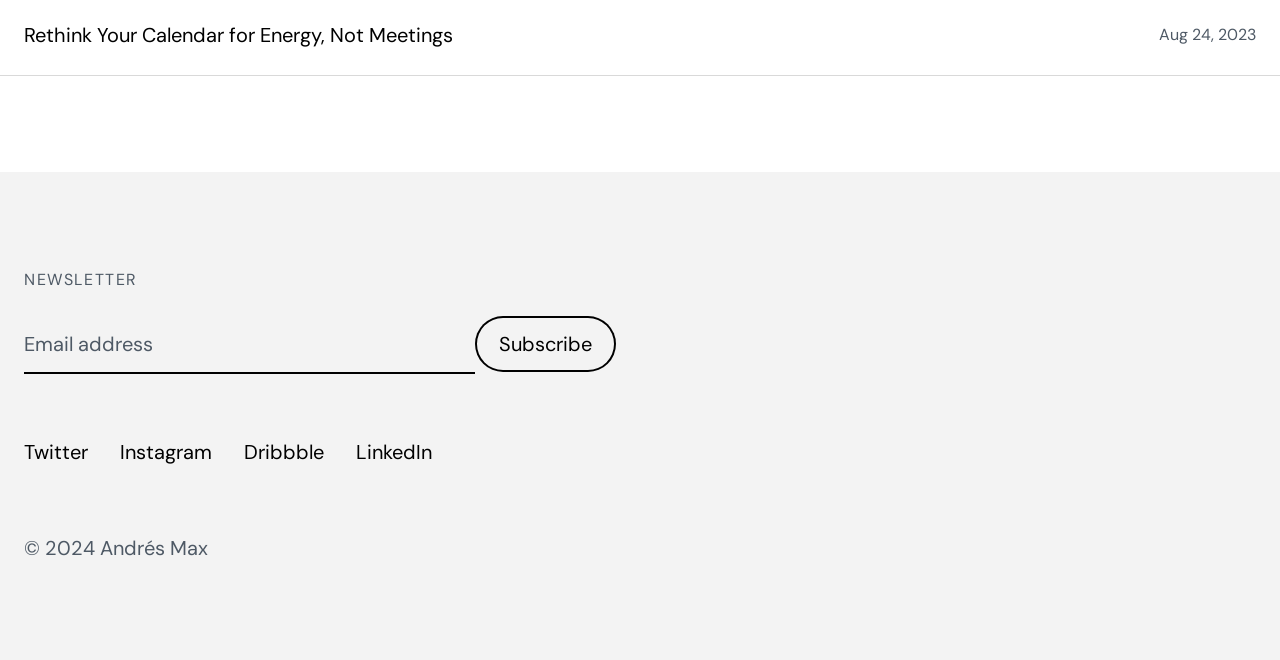Please answer the following query using a single word or phrase: 
What is the purpose of the textbox?

Email address